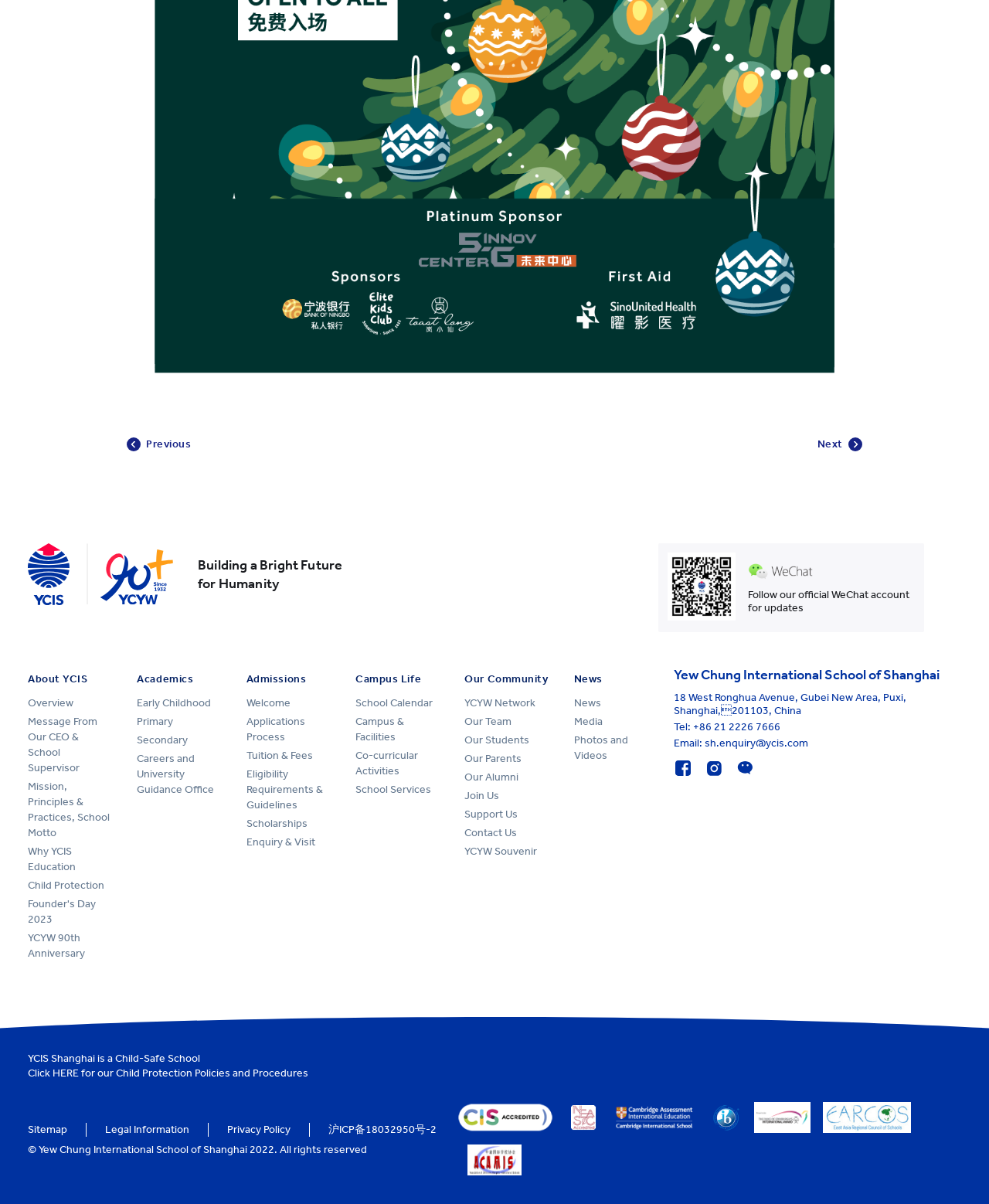How many social media links are there?
Observe the image and answer the question with a one-word or short phrase response.

4